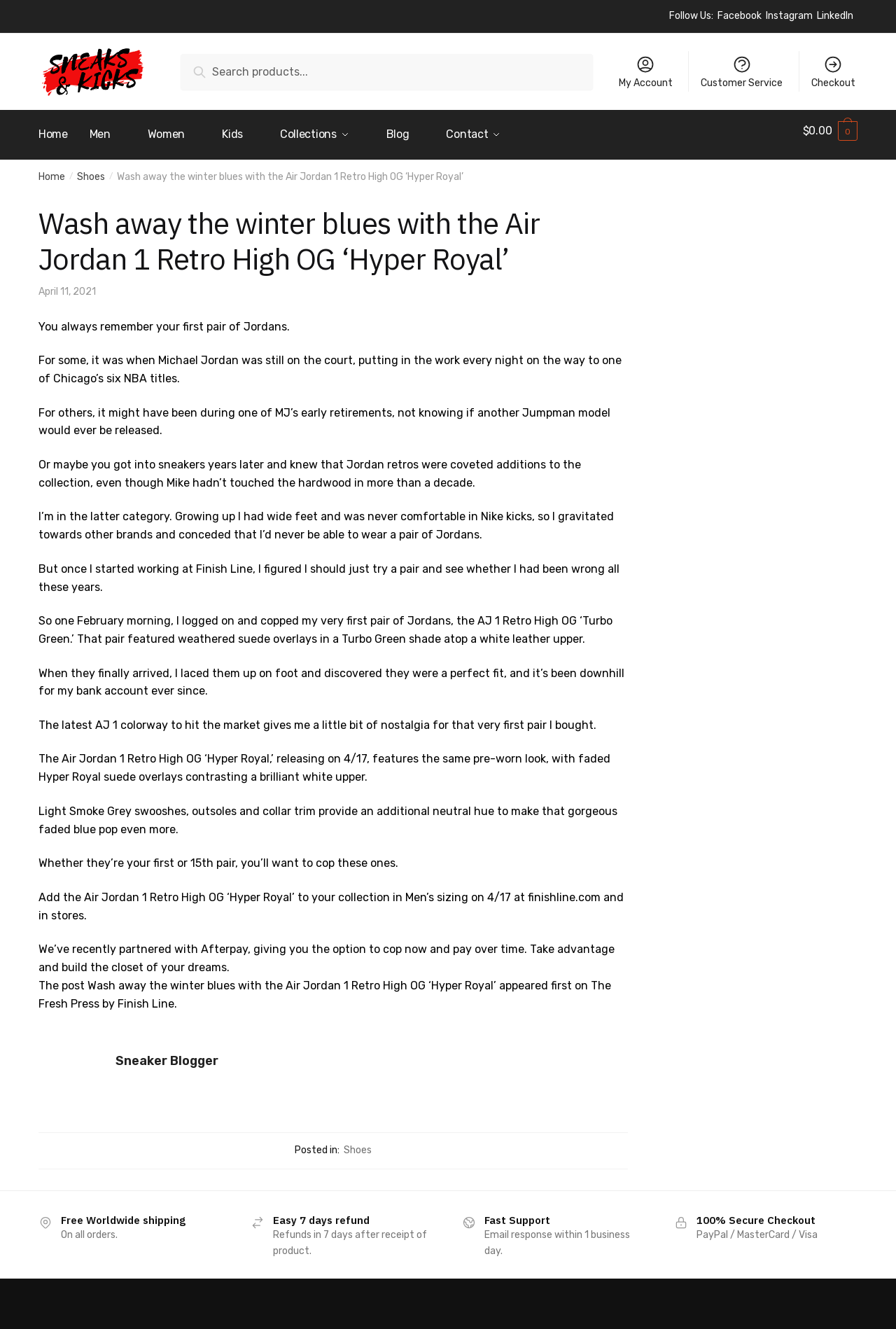What is the release date of the Air Jordan 1 Retro High OG ‘Hyper Royal’?
Refer to the image and give a detailed answer to the query.

I found the answer by reading the text 'The Air Jordan 1 Retro High OG ‘Hyper Royal,’ releasing on 4/17, features the same pre-worn look, with faded Hyper Royal suede overlays contrasting a brilliant white upper.' which mentions the release date as 4/17.